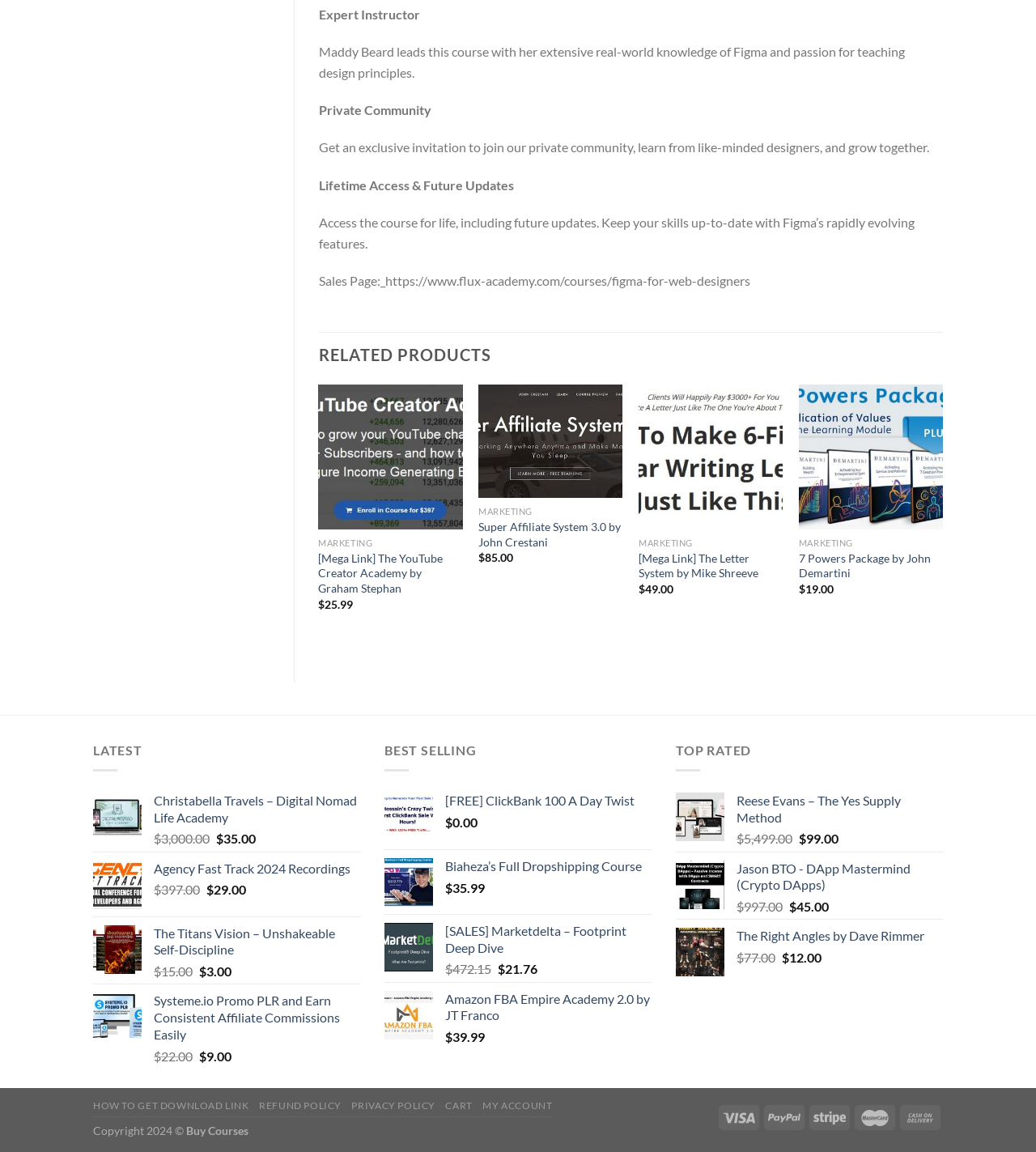Determine the bounding box coordinates of the clickable element to complete this instruction: "Click the Wishlist button for The YouTube Creator Academy". Provide the coordinates in the format of four float numbers between 0 and 1, [left, top, right, bottom].

[0.413, 0.341, 0.438, 0.363]